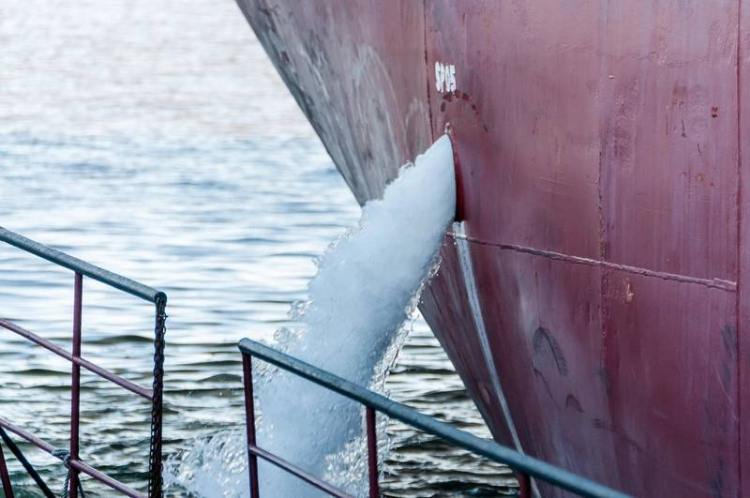What is the purpose of the EPA's Vessel General Permit?
Please provide a full and detailed response to the question.

The caption states that the EPA's Vessel General Permit under the Clean Water Act aims to prevent the introduction of invasive species and protect marine ecosystems, which is the purpose of the permit.